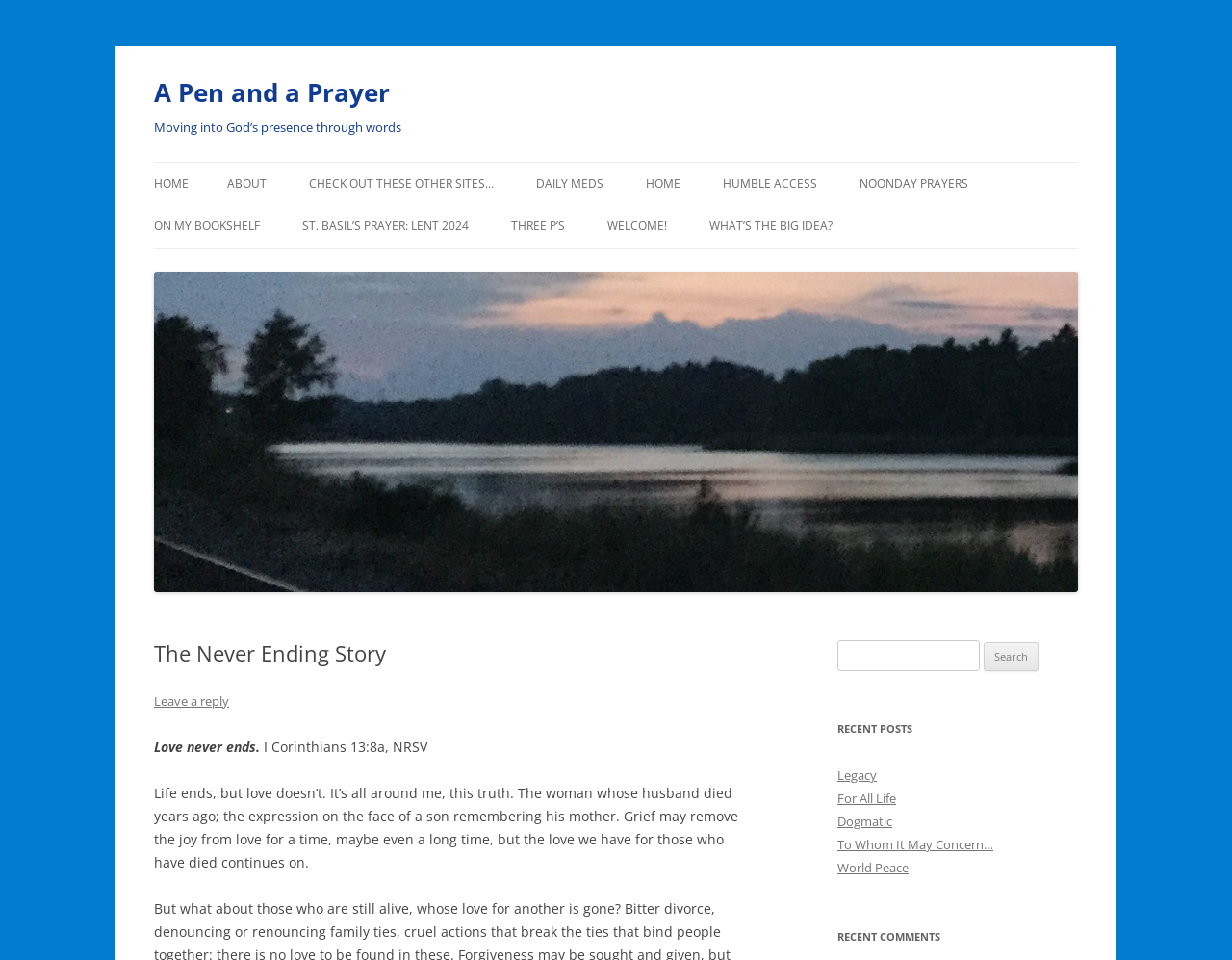Predict the bounding box of the UI element based on the description: "BlogViewz". The coordinates should be four float numbers between 0 and 1, formatted as [left, top, right, bottom].

None